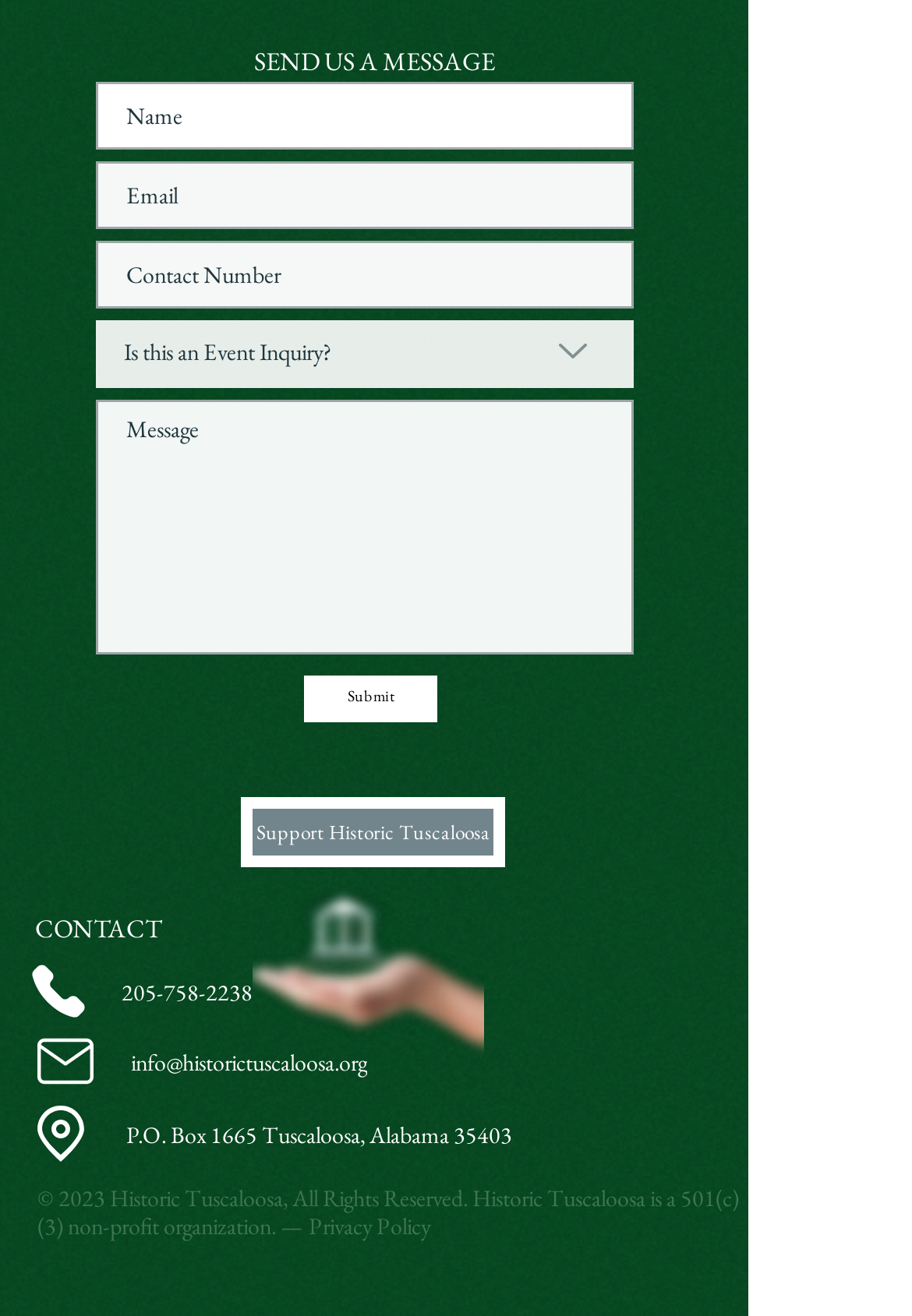Please find the bounding box coordinates in the format (top-left x, top-left y, bottom-right x, bottom-right y) for the given element description. Ensure the coordinates are floating point numbers between 0 and 1. Description: aria-label="Email" name="email" placeholder="Email"

[0.105, 0.122, 0.695, 0.174]